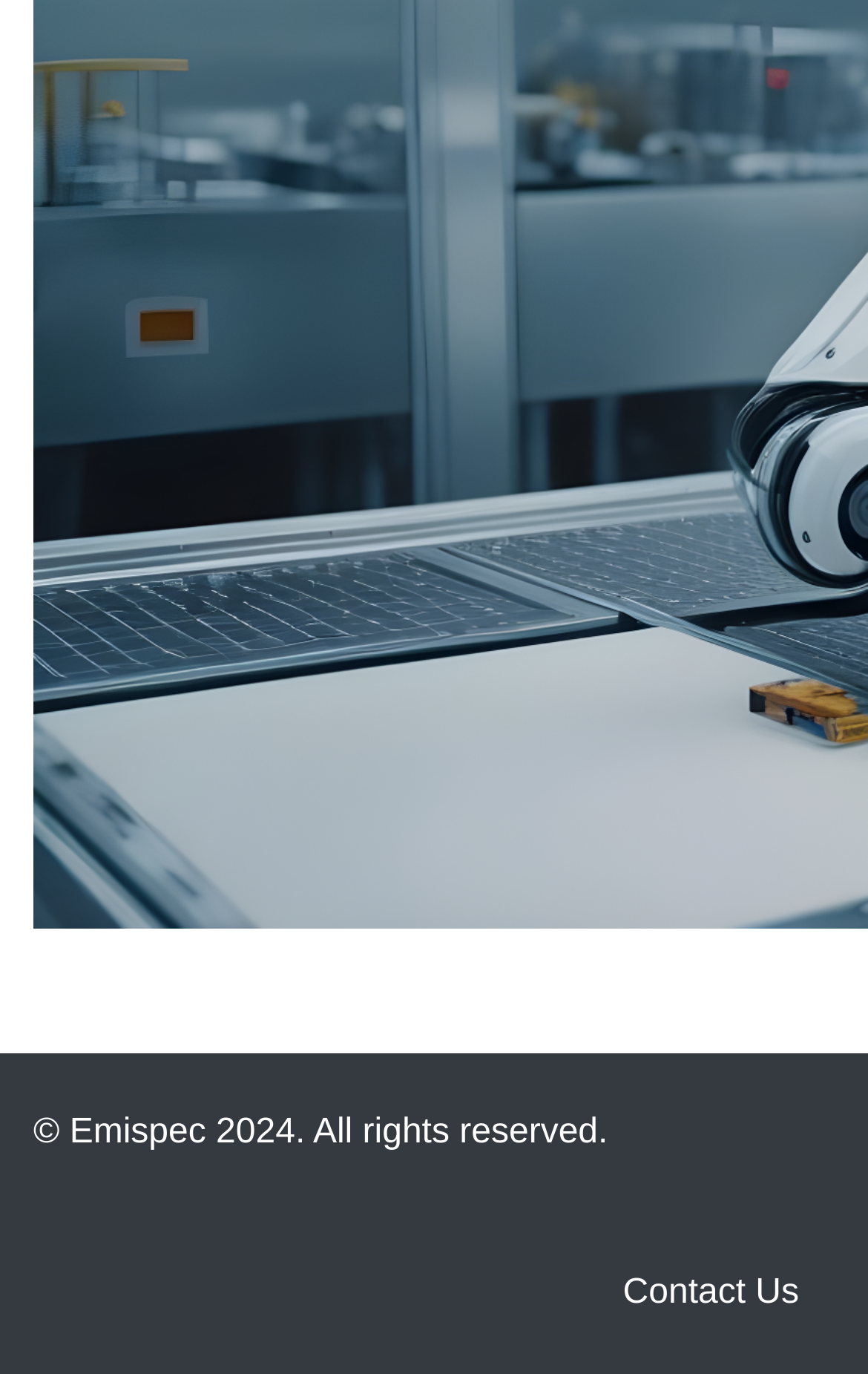Provide the bounding box coordinates for the UI element described in this sentence: "Facebook". The coordinates should be four float values between 0 and 1, i.e., [left, top, right, bottom].

[0.715, 0.857, 0.797, 0.883]